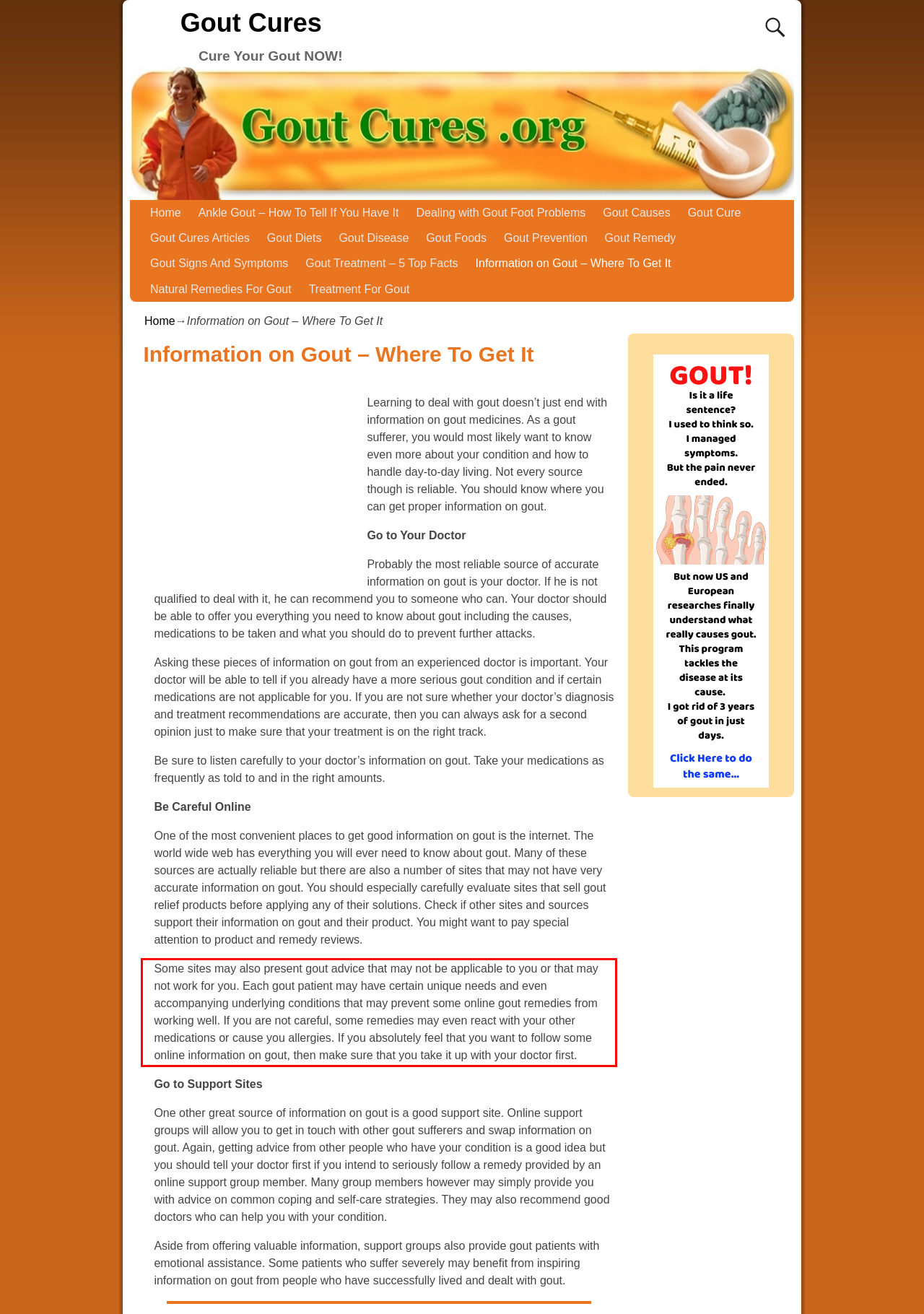Using OCR, extract the text content found within the red bounding box in the given webpage screenshot.

Some sites may also present gout advice that may not be applicable to you or that may not work for you. Each gout patient may have certain unique needs and even accompanying underlying conditions that may prevent some online gout remedies from working well. If you are not careful, some remedies may even react with your other medications or cause you allergies. If you absolutely feel that you want to follow some online information on gout, then make sure that you take it up with your doctor first.